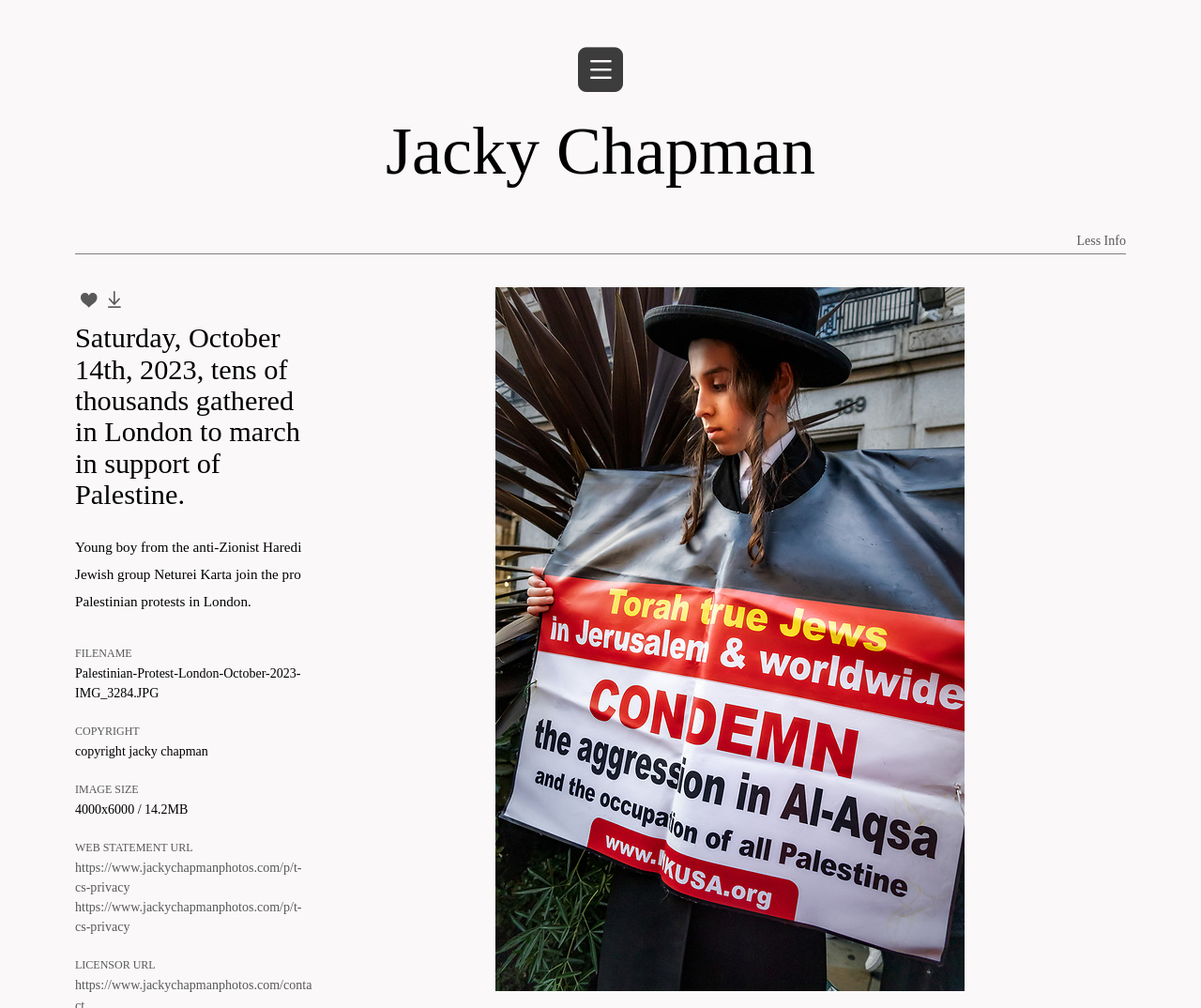Please locate the bounding box coordinates of the element that should be clicked to complete the given instruction: "View the 'All Galleries' page".

[0.555, 0.41, 0.611, 0.425]